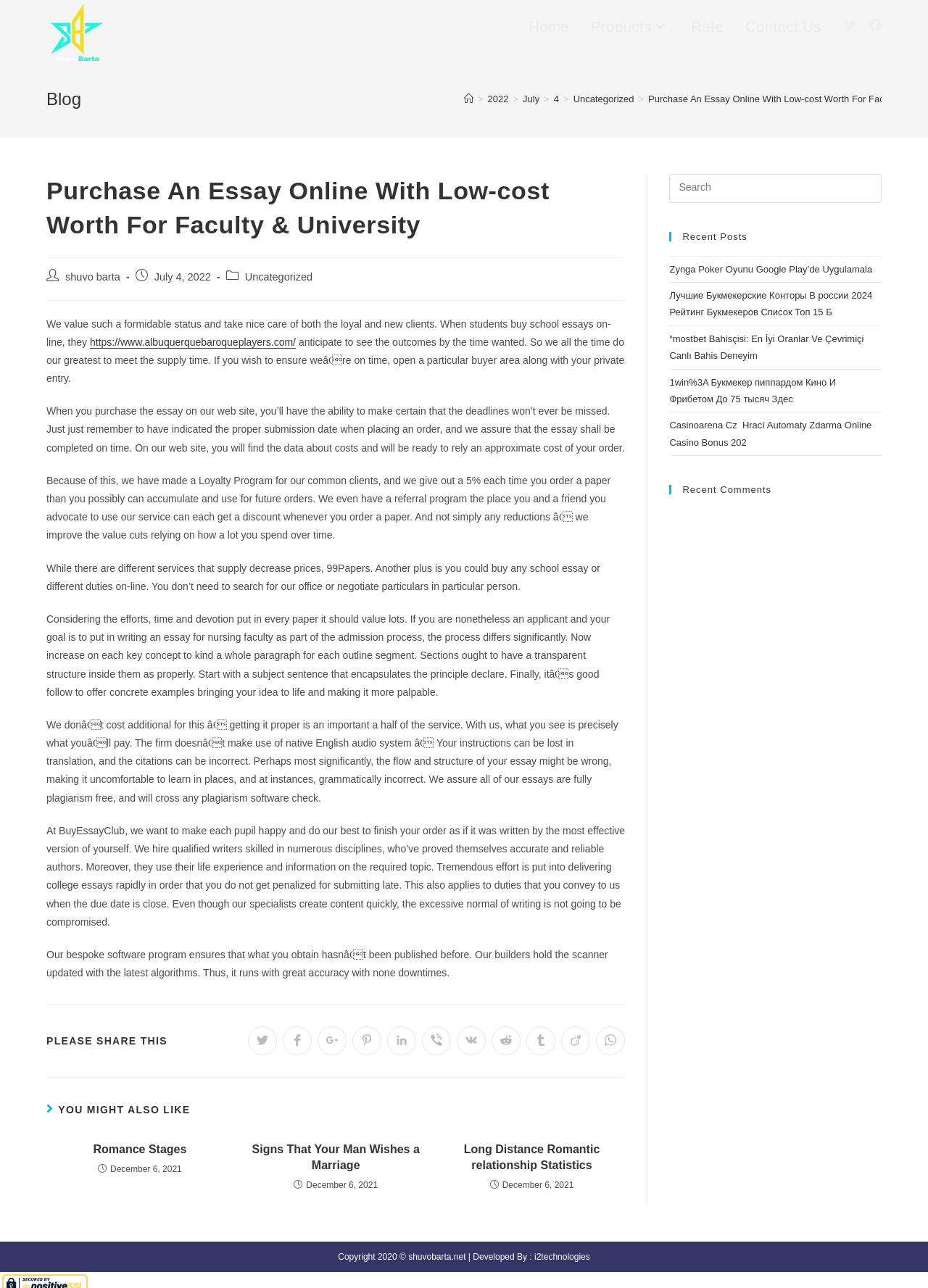Based on the image, please elaborate on the answer to the following question:
What is the benefit of using the loyalty program?

According to the webpage, the loyalty program offers discounts to repeat customers, with a 5% discount on each order that can be accumulated and used for future orders. This suggests that the benefit of using the loyalty program is to receive discounts on essay purchases.